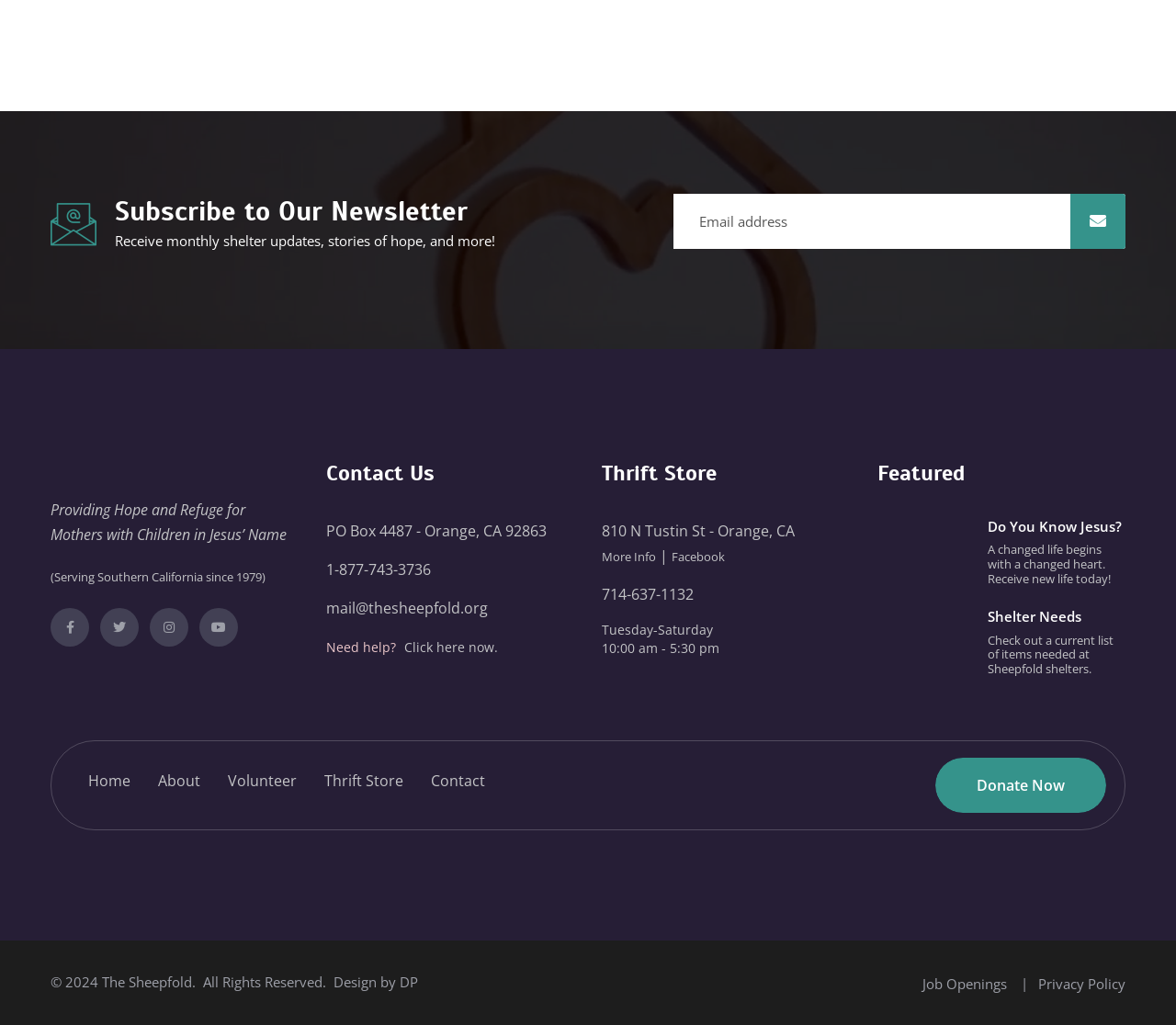Give a one-word or short phrase answer to the question: 
How can I contact the organization?

By phone or email